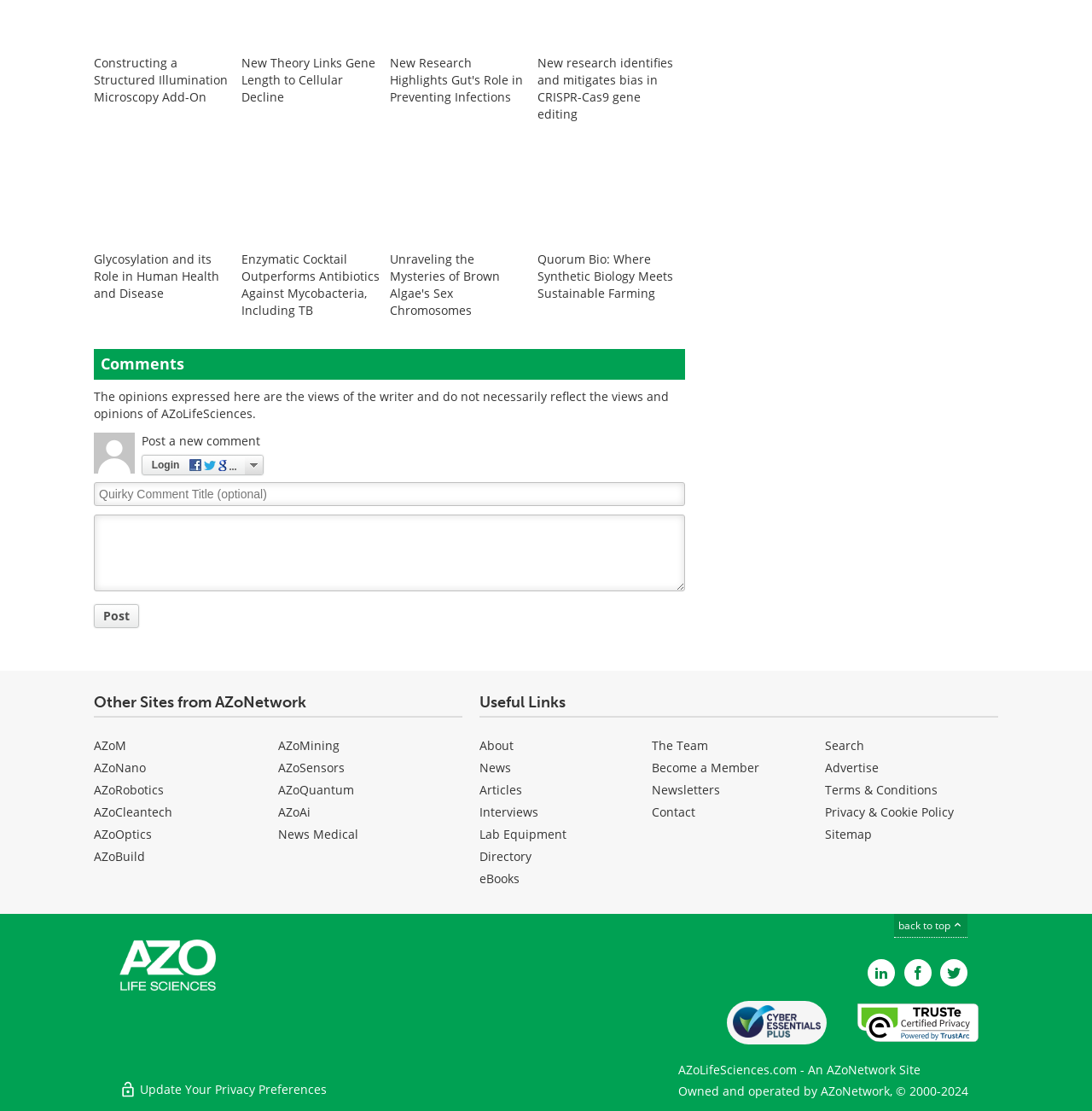Please answer the following question using a single word or phrase: 
How many images are associated with the link 'Glycosylation and its Role in Human Health and Disease'?

2